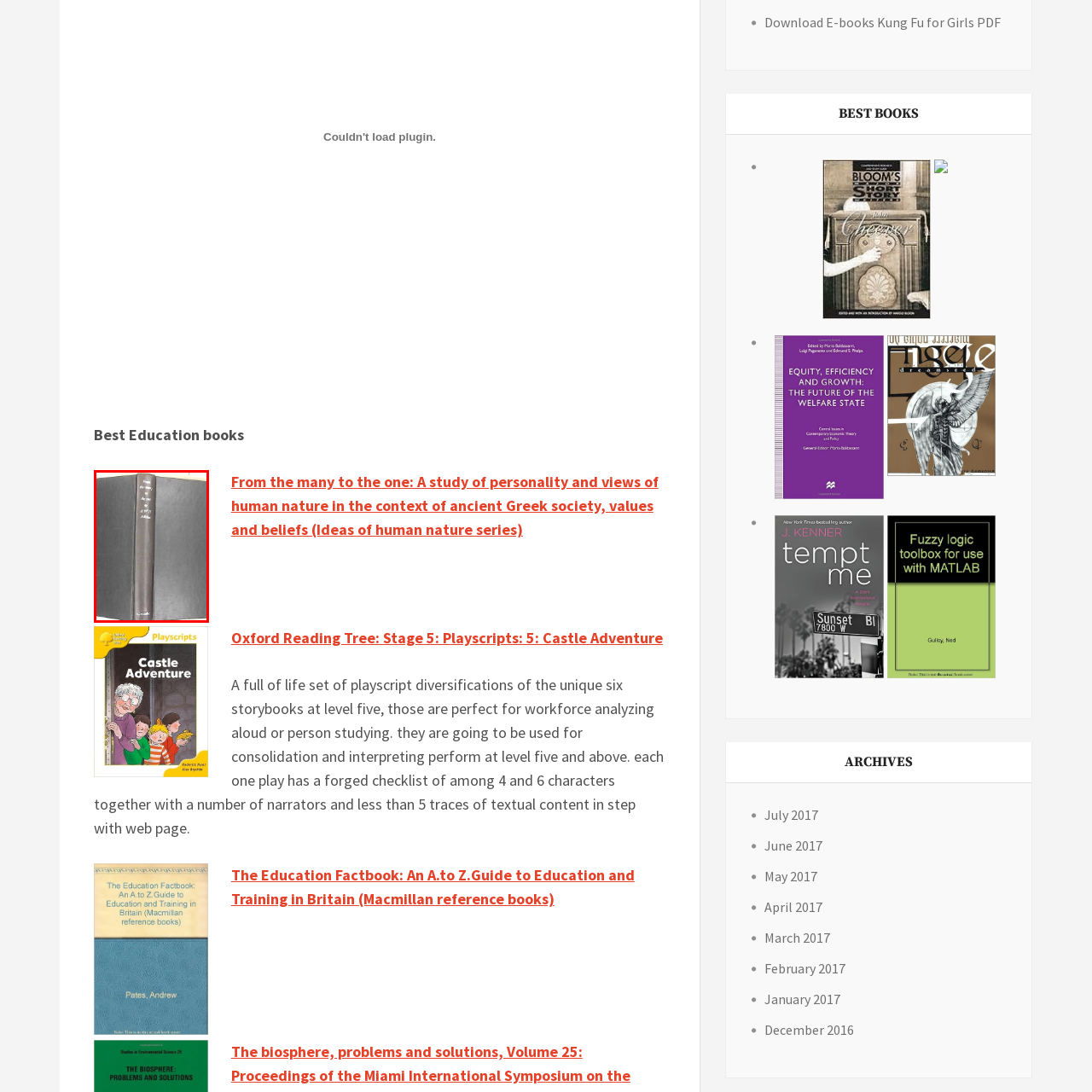Where is the book positioned?  
Concentrate on the image marked with the red box and respond with a detailed answer that is fully based on the content of the image.

The question asks about the location of the book. The caption states that the book is positioned within a webpage titled 'Best Education Books', which suggests that the book is part of a curated list of educational resources.